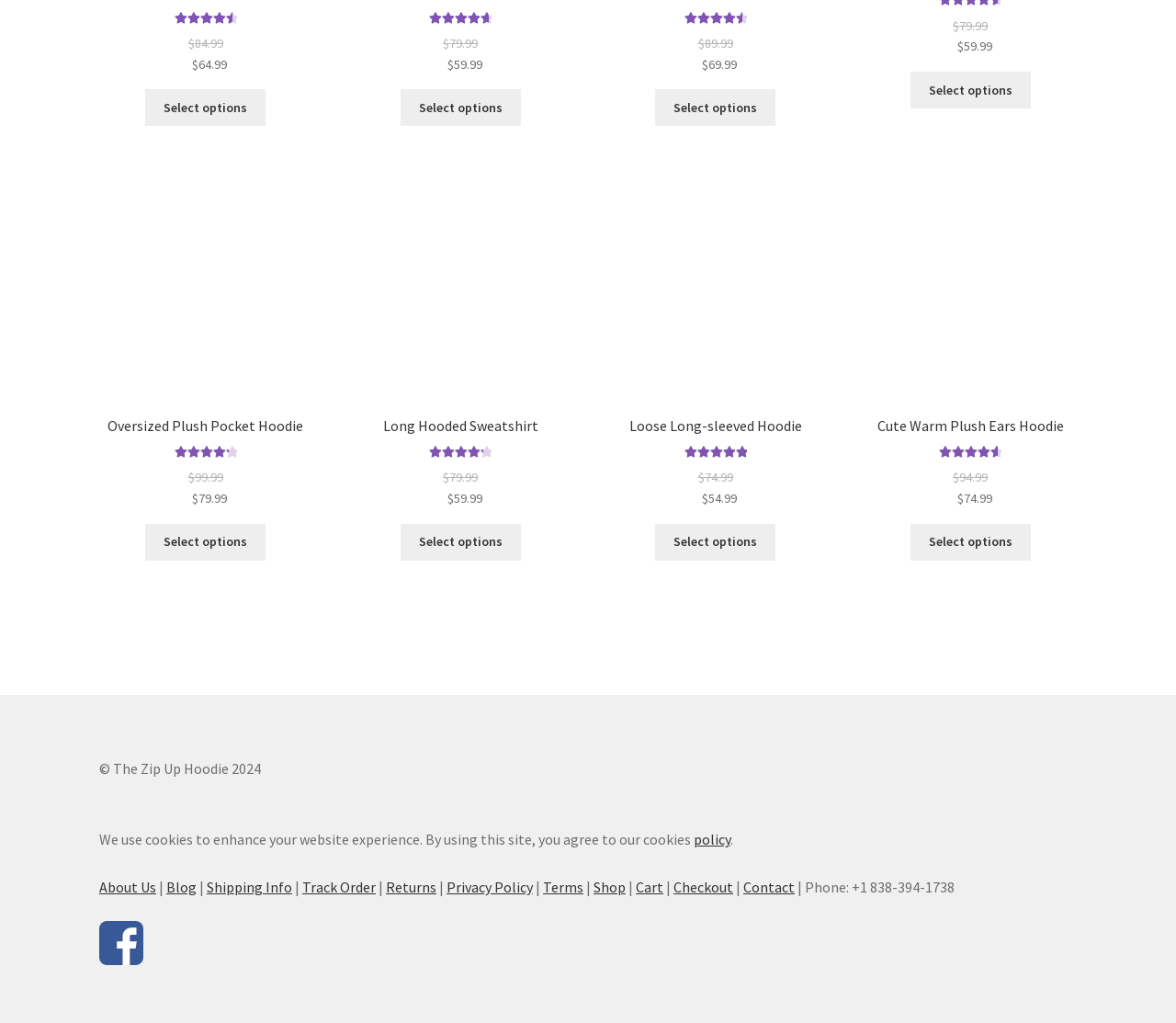Locate the bounding box coordinates of the element to click to perform the following action: 'Read about Loose Long-sleeved Hoodie'. The coordinates should be given as four float values between 0 and 1, in the form of [left, top, right, bottom].

[0.518, 0.18, 0.699, 0.497]